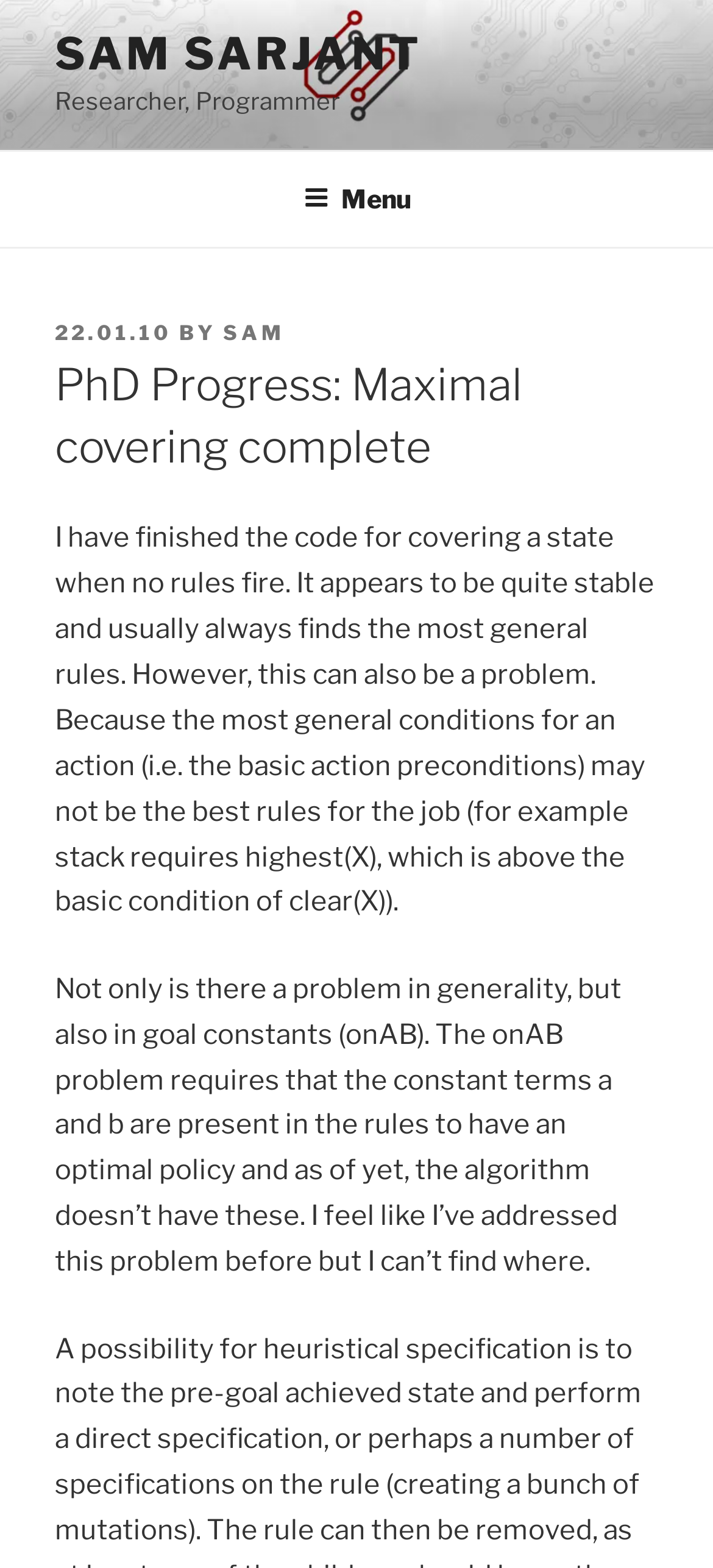Extract the primary heading text from the webpage.

PhD Progress: Maximal covering complete